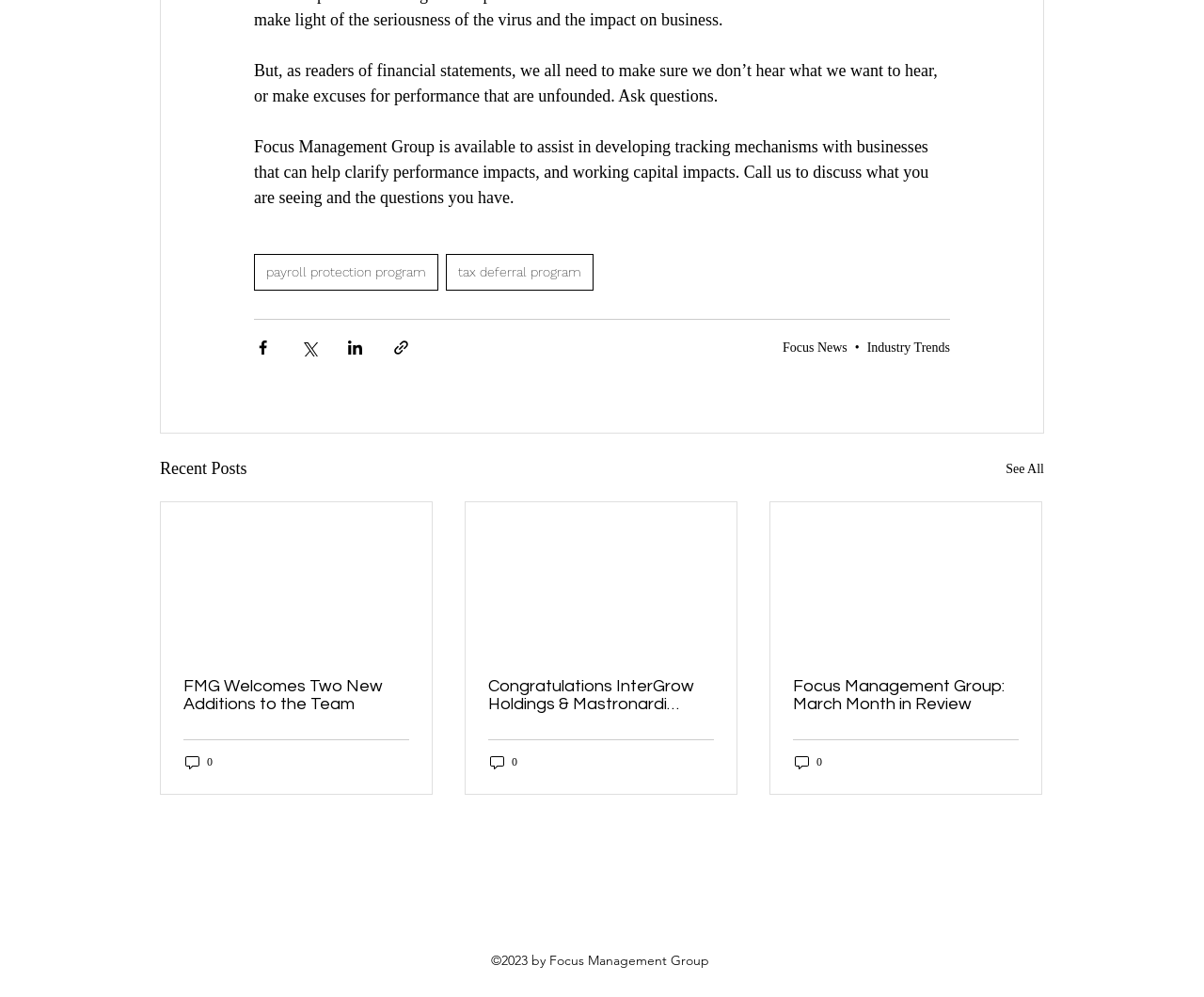Bounding box coordinates should be in the format (top-left x, top-left y, bottom-right x, bottom-right y) and all values should be floating point numbers between 0 and 1. Determine the bounding box coordinate for the UI element described as: Focus News

[0.65, 0.342, 0.704, 0.356]